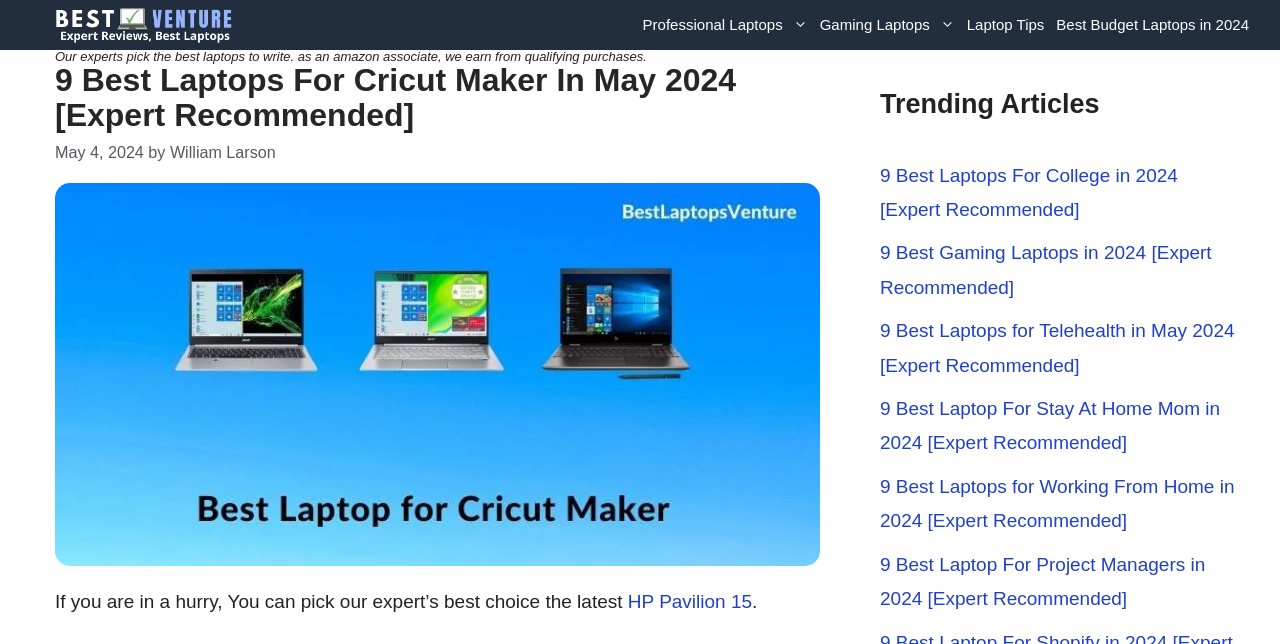Provide the bounding box coordinates of the section that needs to be clicked to accomplish the following instruction: "Explore the 'Laptop Tips' section."

[0.751, 0.012, 0.821, 0.065]